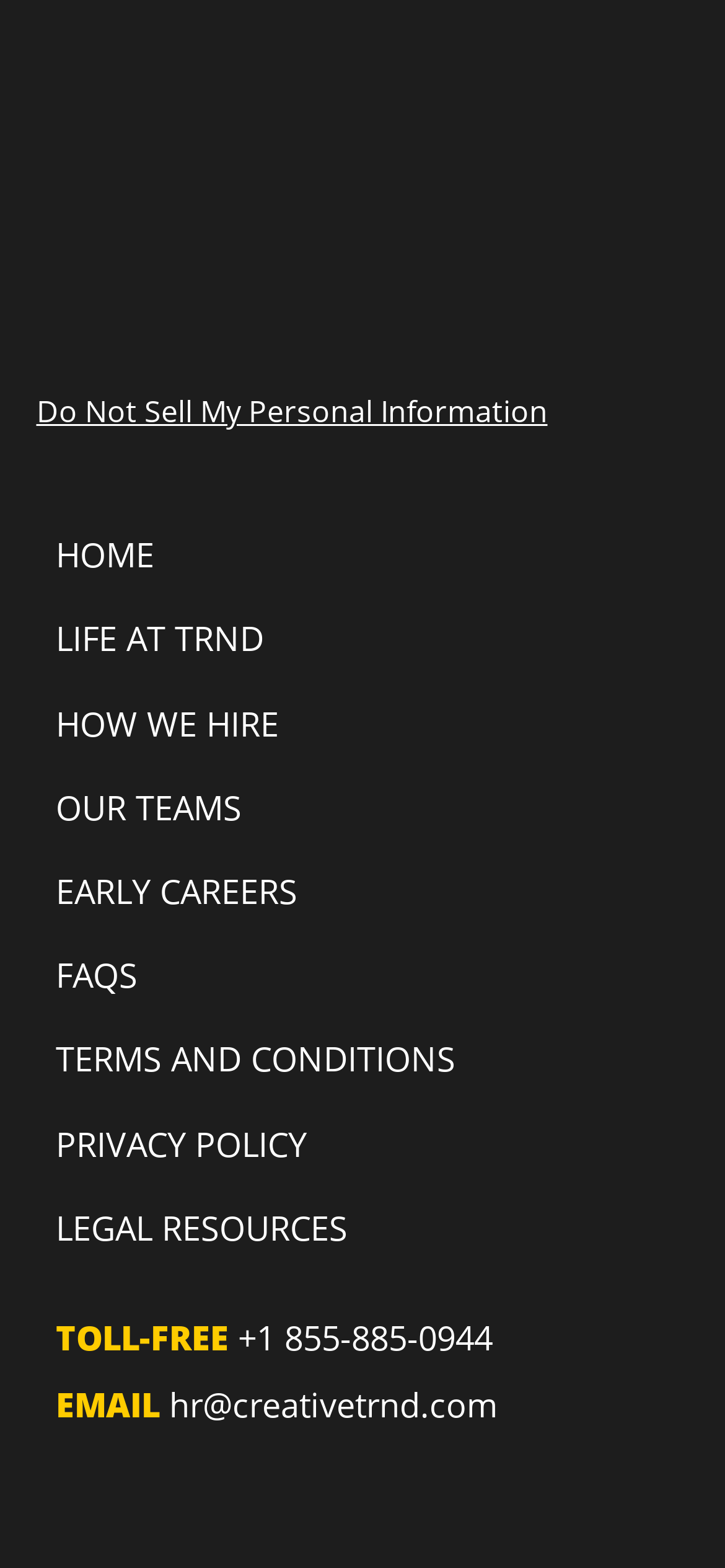Please identify the bounding box coordinates of the area that needs to be clicked to fulfill the following instruction: "click Do Not Sell My Personal Information button."

[0.05, 0.249, 0.755, 0.276]